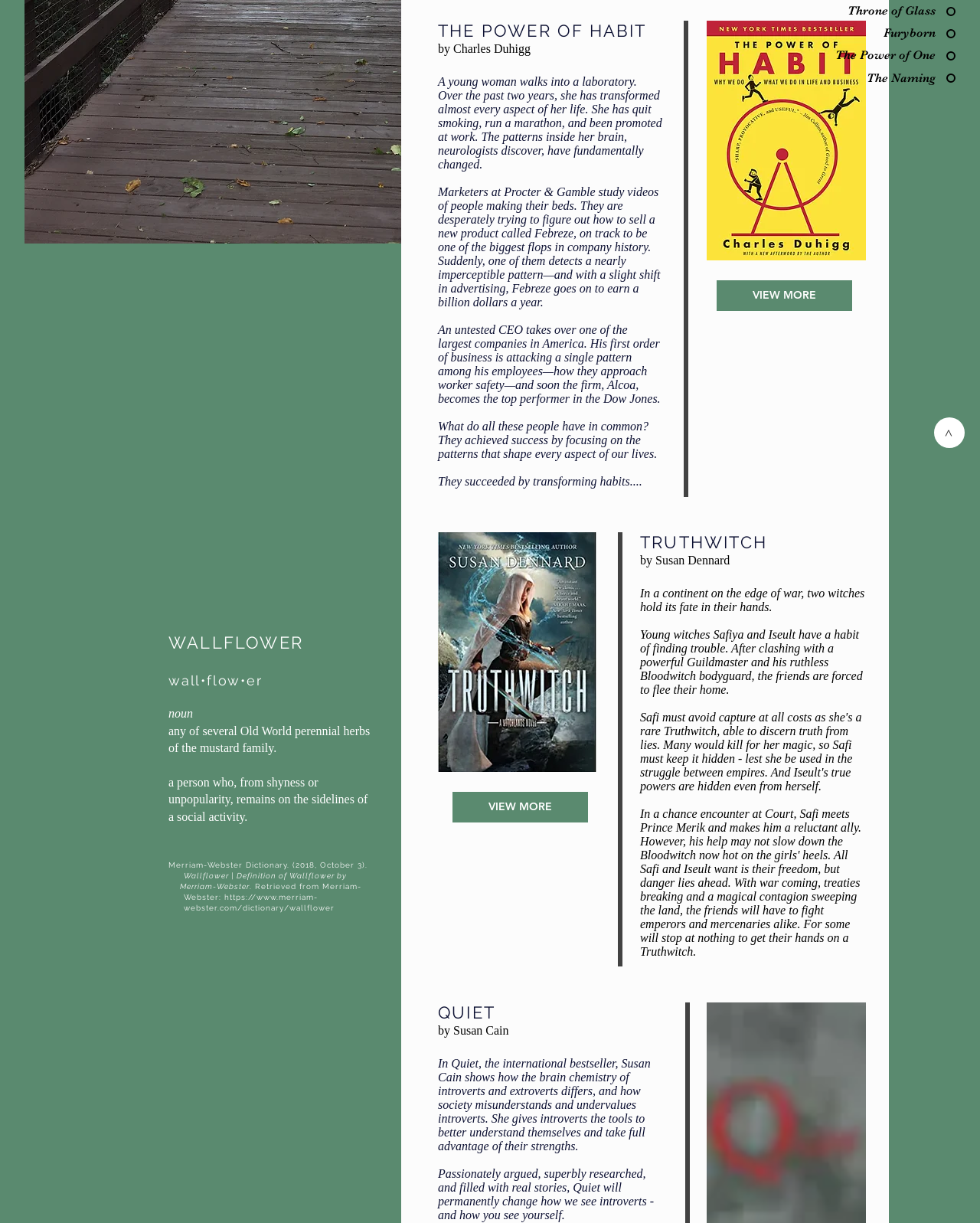Locate the UI element described by The Power of One in the provided webpage screenshot. Return the bounding box coordinates in the format (top-left x, top-left y, bottom-right x, bottom-right y), ensuring all values are between 0 and 1.

[0.833, 0.038, 0.975, 0.053]